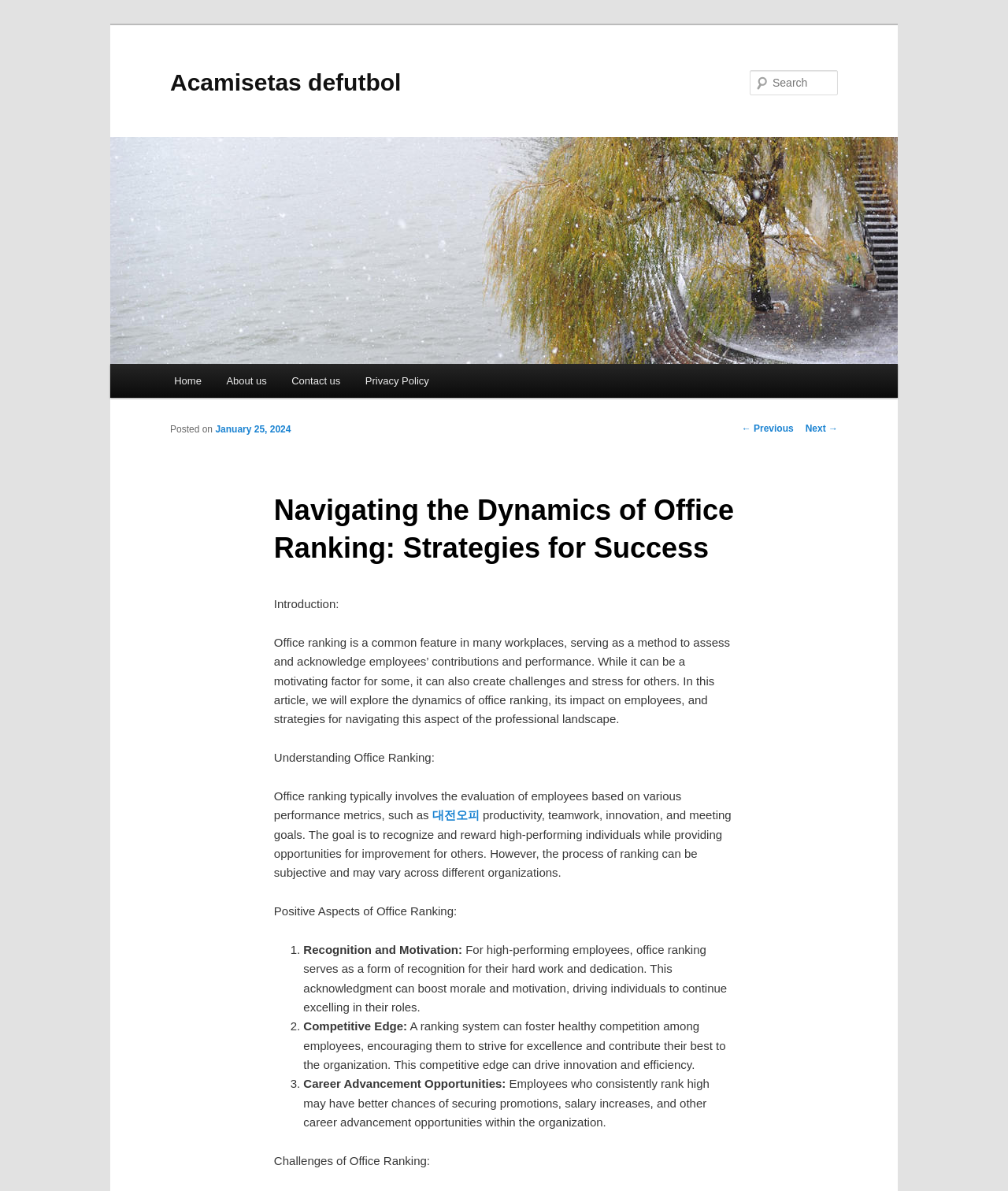Provide your answer in a single word or phrase: 
What is one of the challenges of office ranking?

subjective evaluation